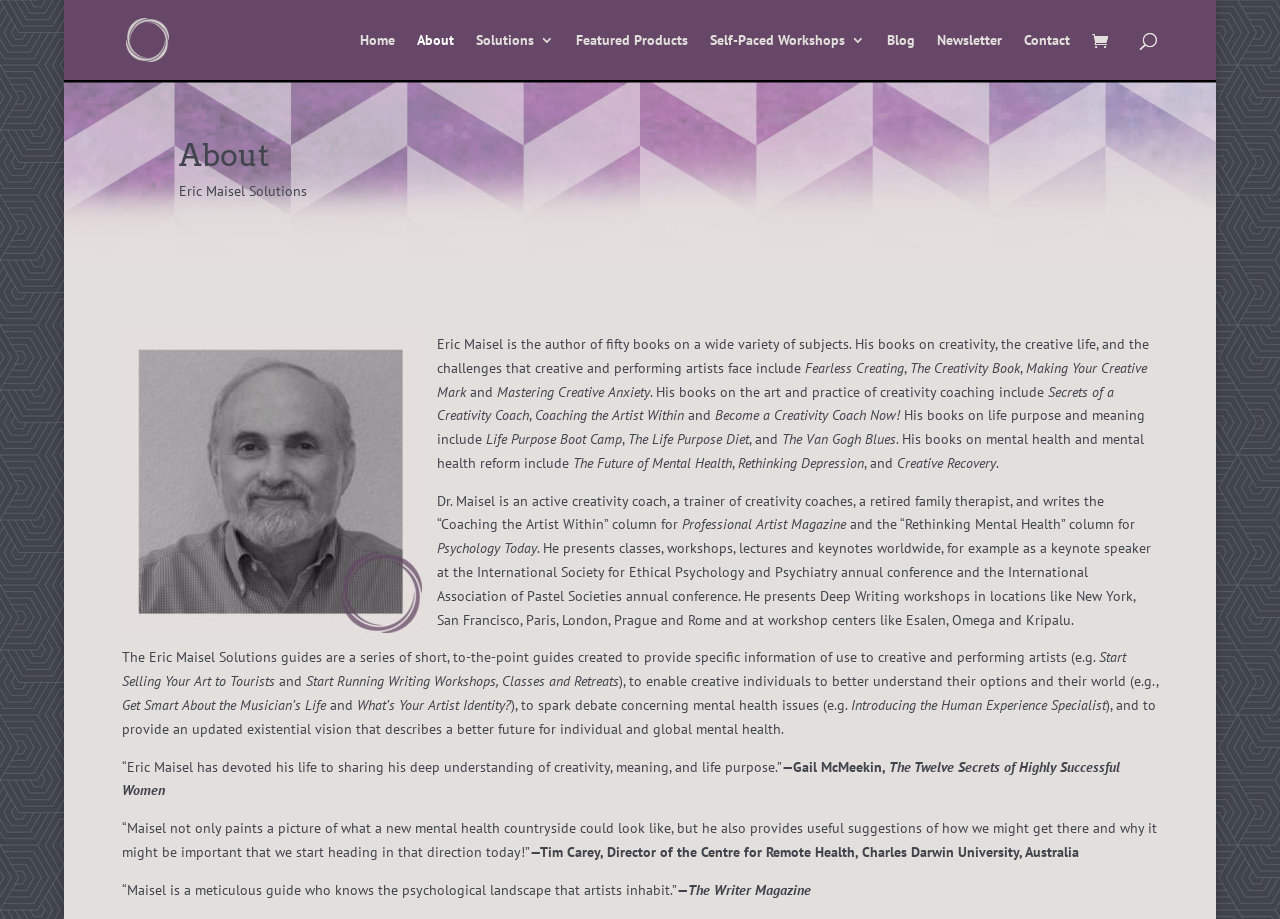Locate the bounding box coordinates of the item that should be clicked to fulfill the instruction: "Contact Eric Maisel".

[0.8, 0.036, 0.836, 0.087]